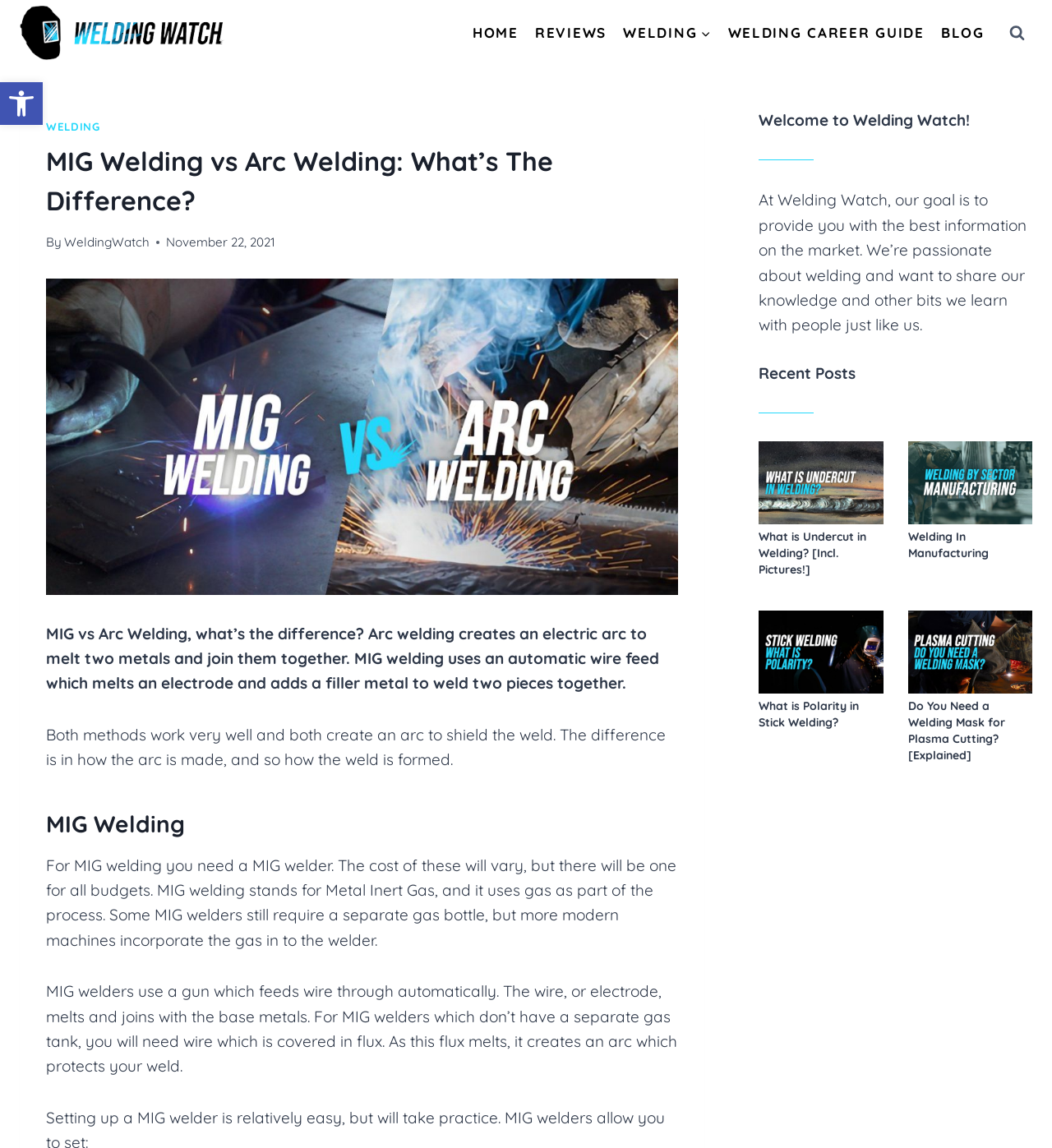Please provide the bounding box coordinate of the region that matches the element description: Welding In Manufacturing. Coordinates should be in the format (top-left x, top-left y, bottom-right x, bottom-right y) and all values should be between 0 and 1.

[0.863, 0.46, 0.981, 0.489]